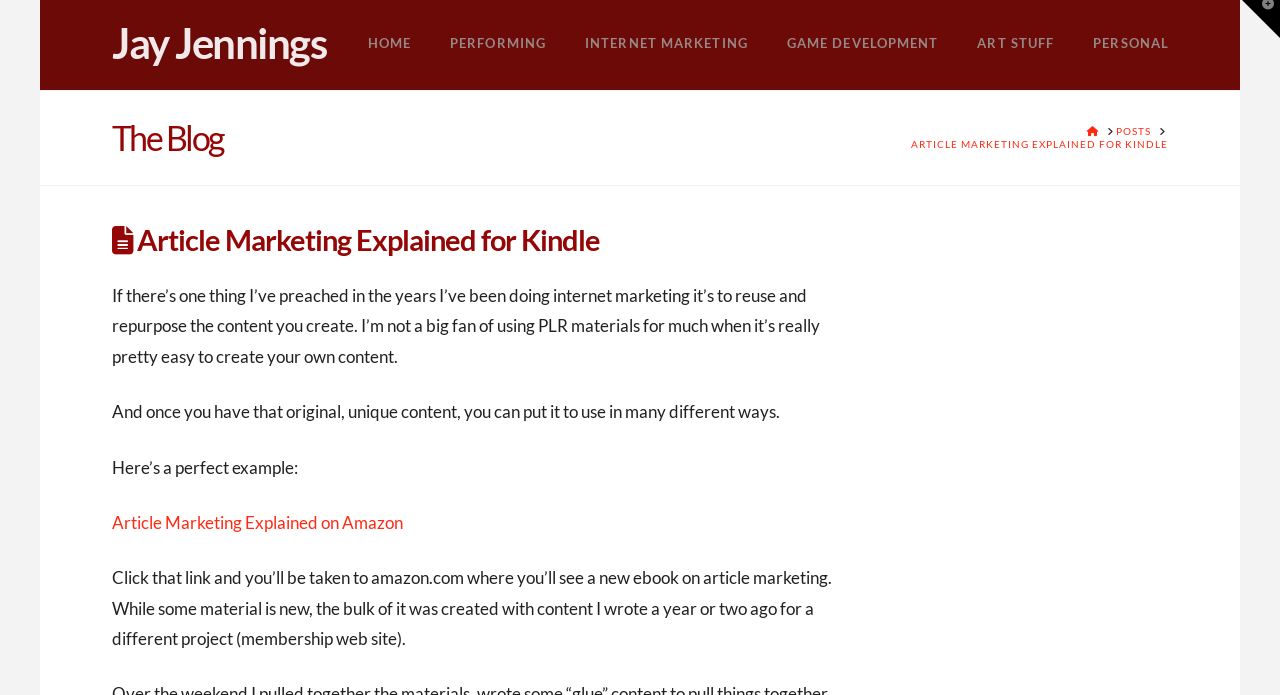Specify the bounding box coordinates of the element's region that should be clicked to achieve the following instruction: "go to home page". The bounding box coordinates consist of four float numbers between 0 and 1, in the format [left, top, right, bottom].

[0.272, 0.0, 0.336, 0.129]